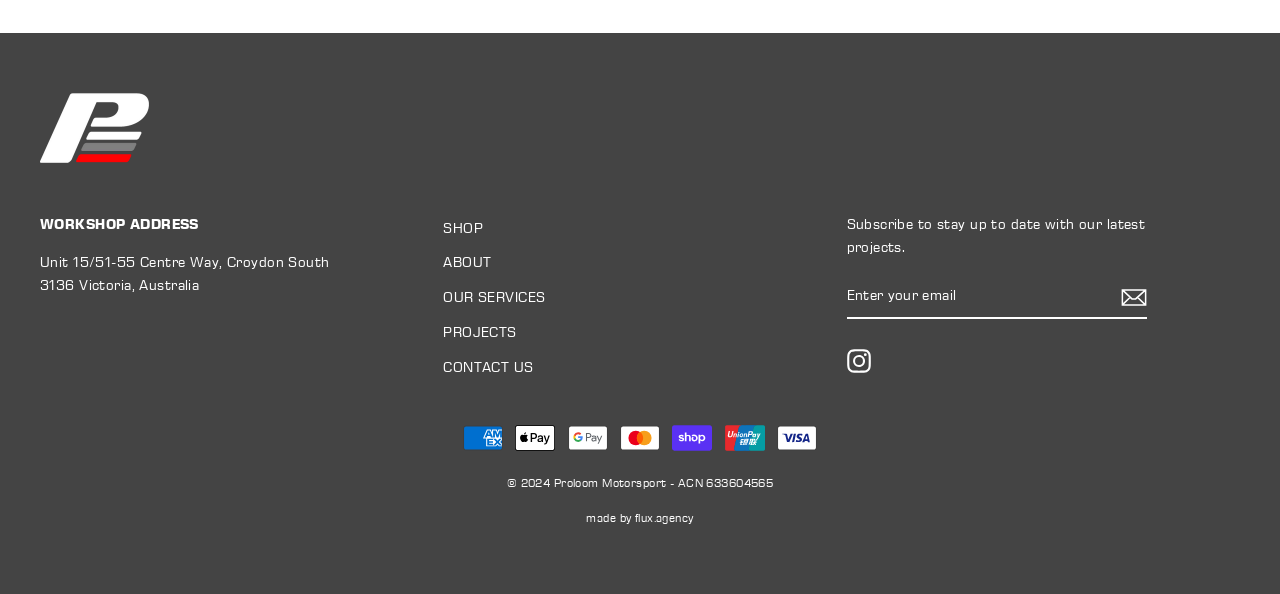Please provide a one-word or short phrase answer to the question:
What is the name of the agency that made the website?

flux.agency